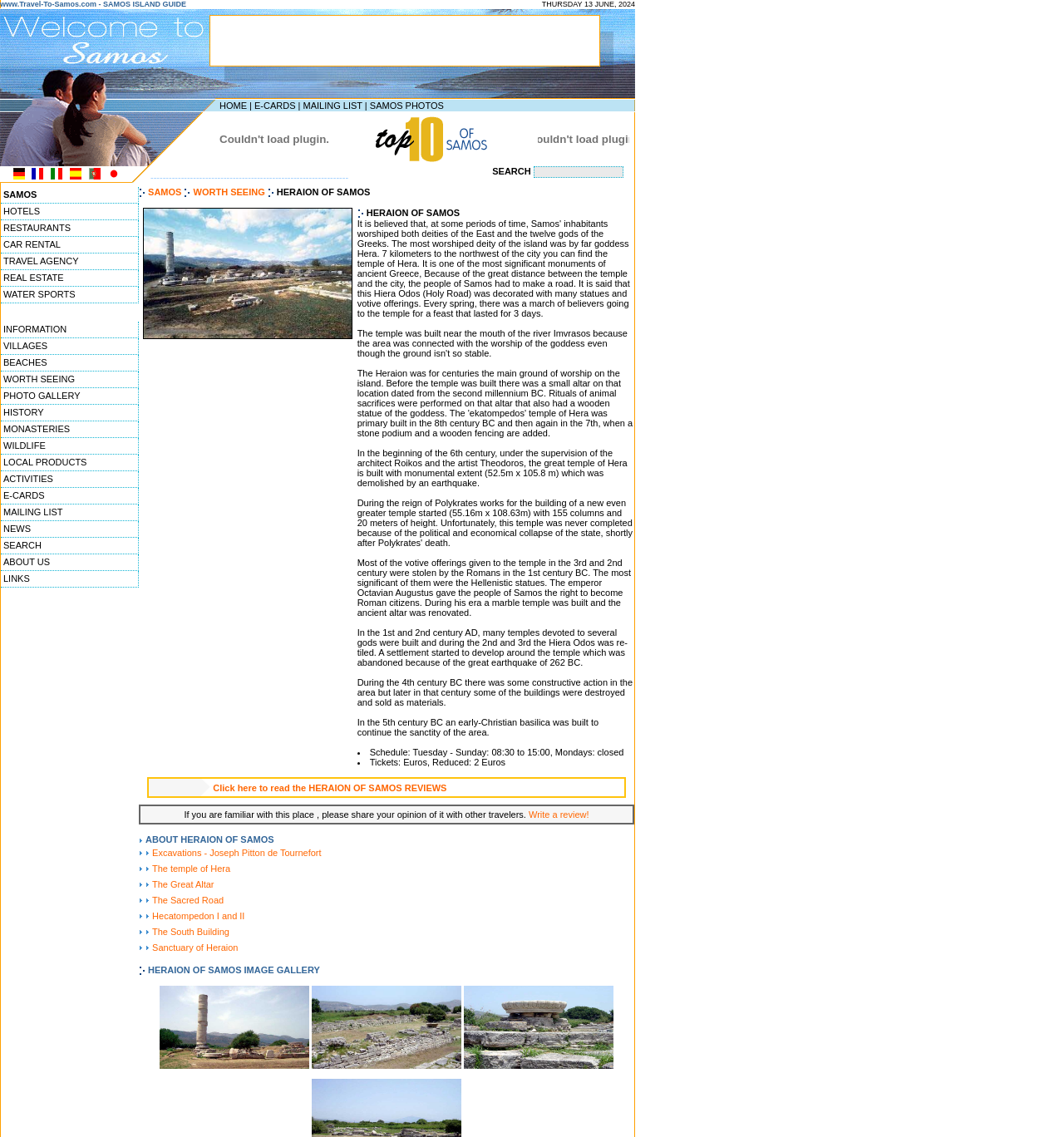With reference to the screenshot, provide a detailed response to the question below:
What is the purpose of the textbox in the fourth table?

The fourth table has a textbox with the bounding box coordinates [0.501, 0.146, 0.586, 0.156], and its purpose is for searching, as indicated by the nearby link 'SEARCH'.